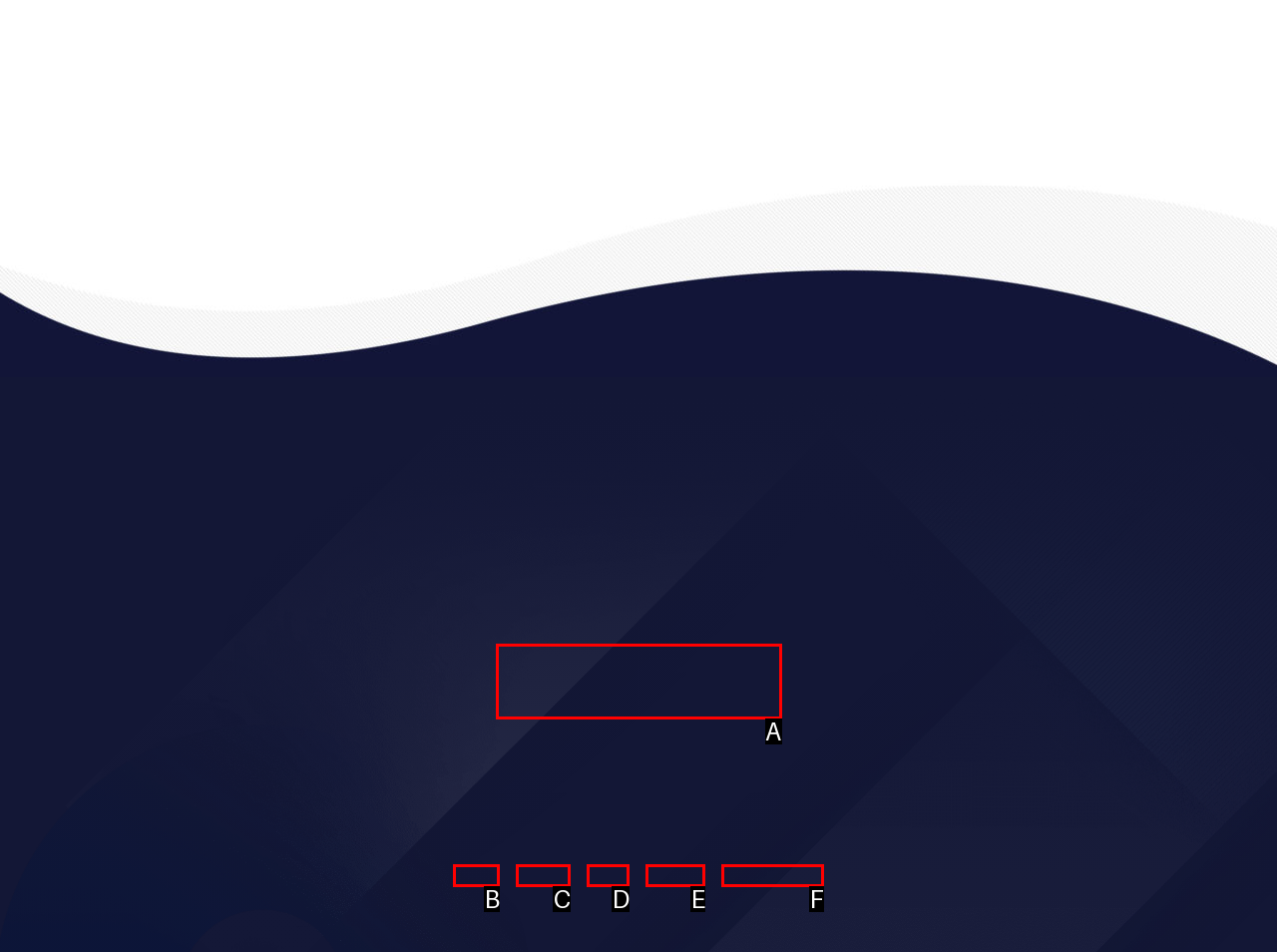Find the option that aligns with: Contact
Provide the letter of the corresponding option.

E